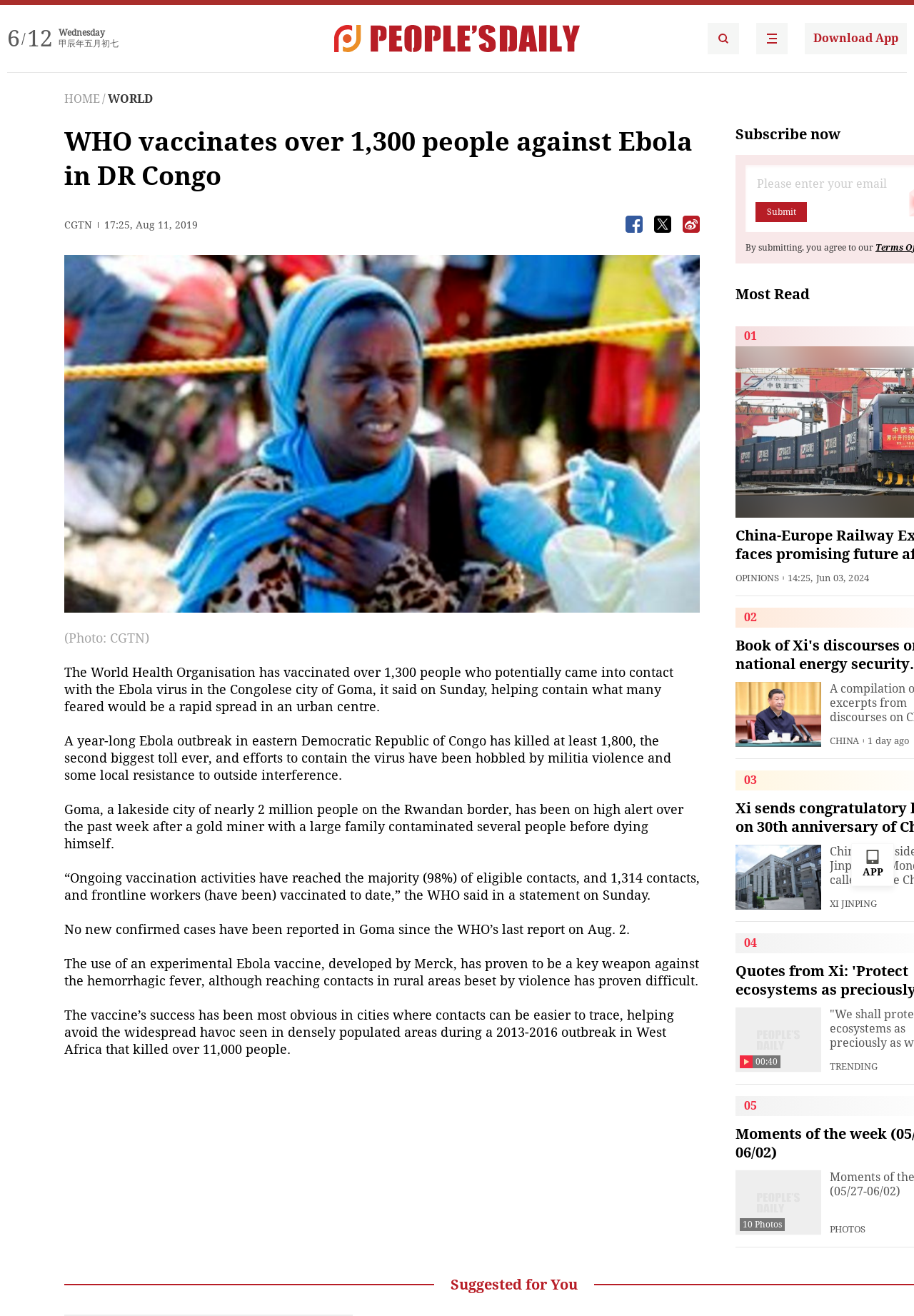What is the name of the experimental Ebola vaccine used?
Provide a fully detailed and comprehensive answer to the question.

The answer can be found in the fifth paragraph of the article, which states 'The use of an experimental Ebola vaccine, developed by Merck, has proven to be a key weapon against the hemorrhagic fever, although reaching contacts in rural areas beset by violence has proven difficult.'